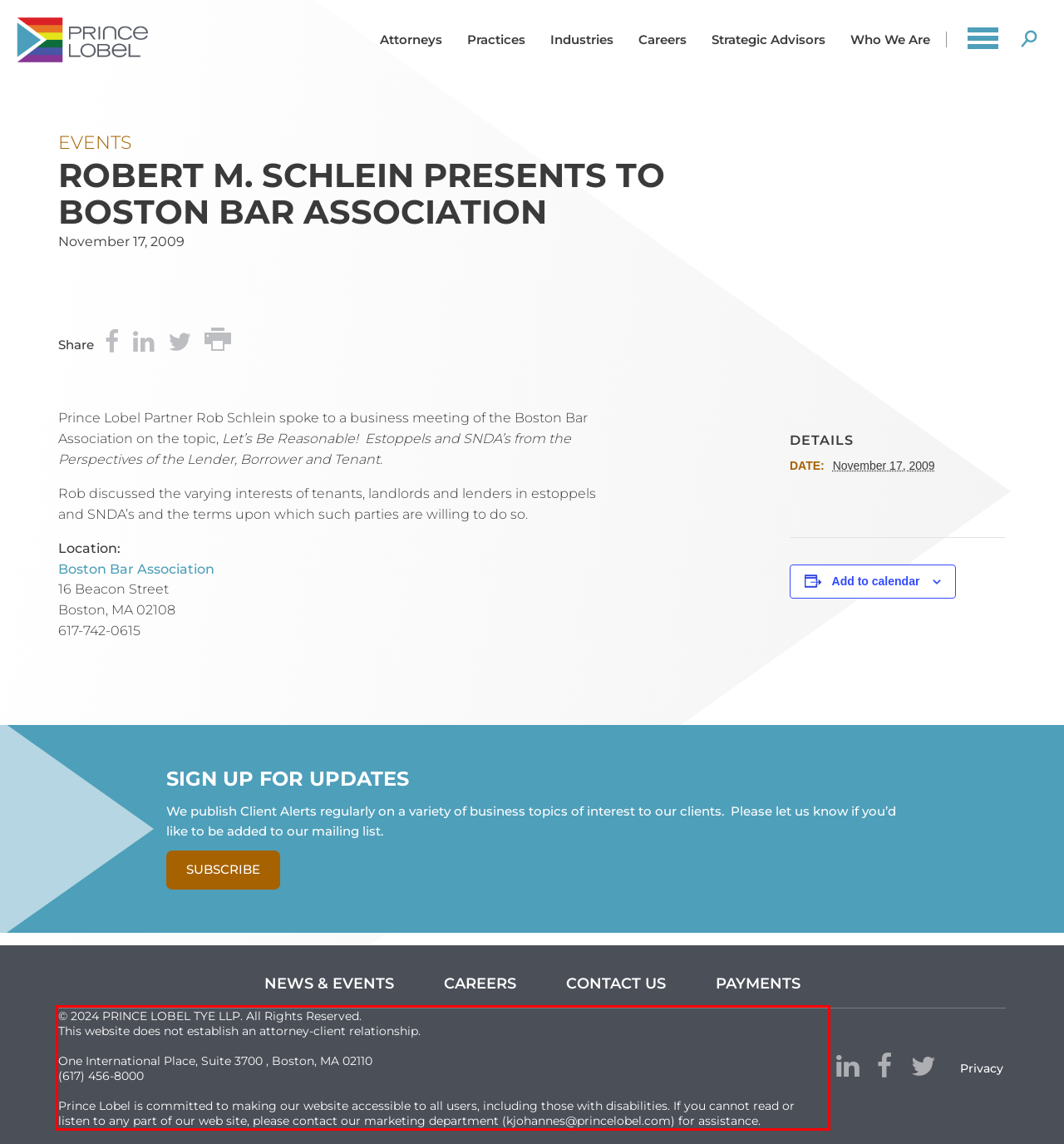Analyze the red bounding box in the provided webpage screenshot and generate the text content contained within.

© 2024 PRINCE LOBEL TYE LLP. All Rights Reserved. This website does not establish an attorney-client relationship. One International Place, Suite 3700 , Boston, MA 02110 (617) 456-8000 Prince Lobel is committed to making our website accessible to all users, including those with disabilities. If you cannot read or listen to any part of our web site, please contact our marketing department (kjohannes@princelobel.com) for assistance.